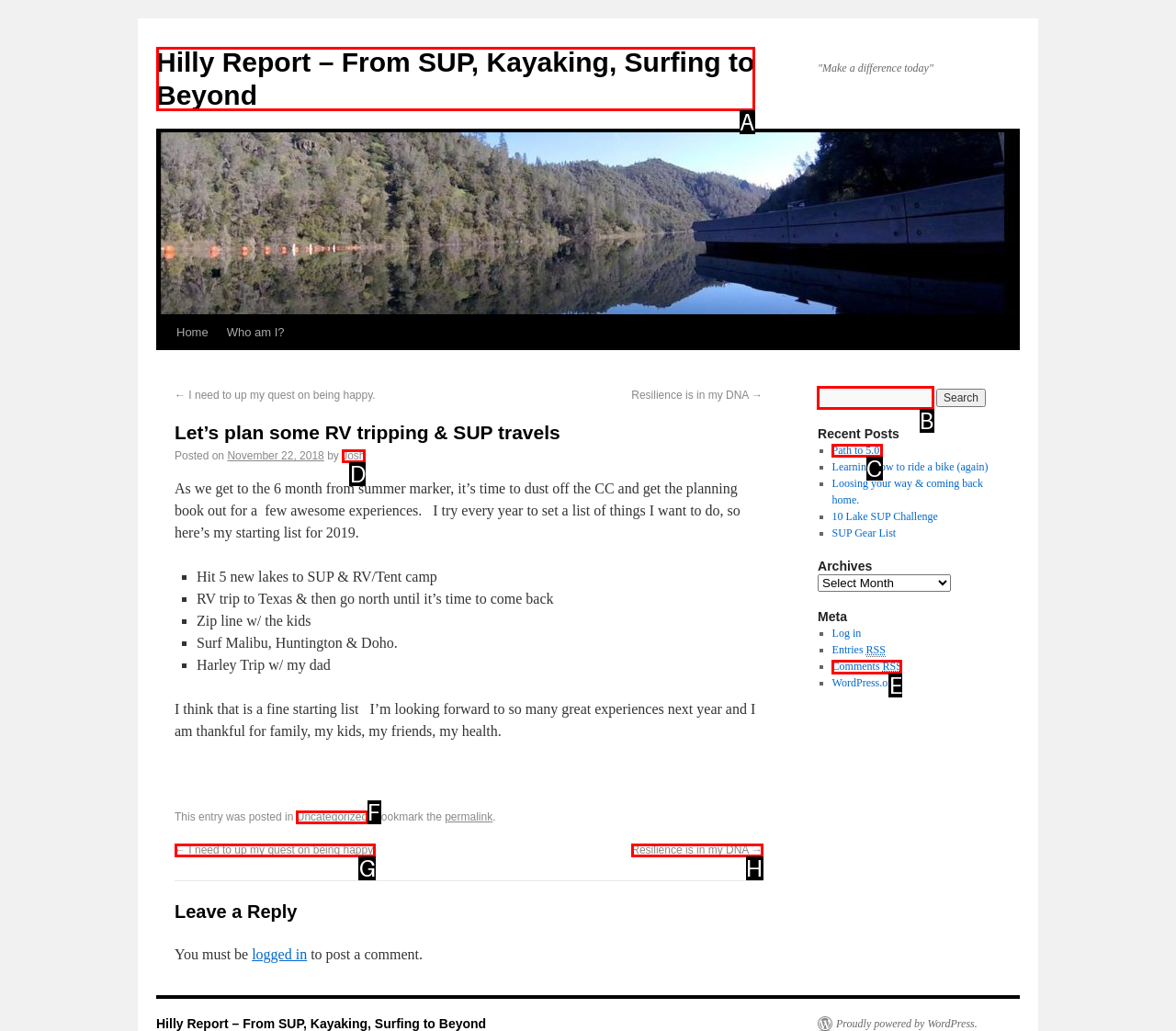Identify the correct UI element to click on to achieve the task: Search for something. Provide the letter of the appropriate element directly from the available choices.

B